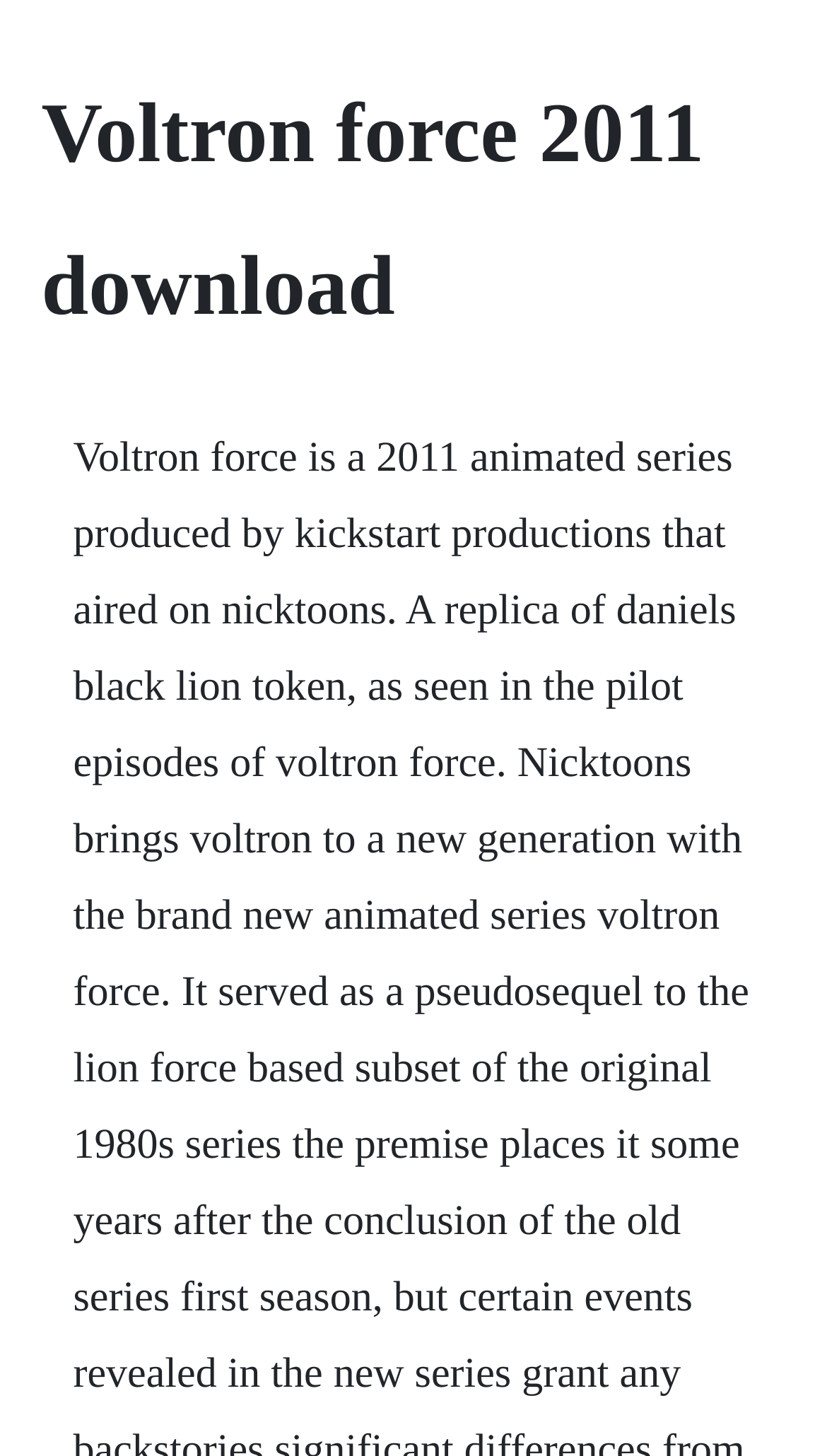Find the primary header on the webpage and provide its text.

Voltron force 2011 download